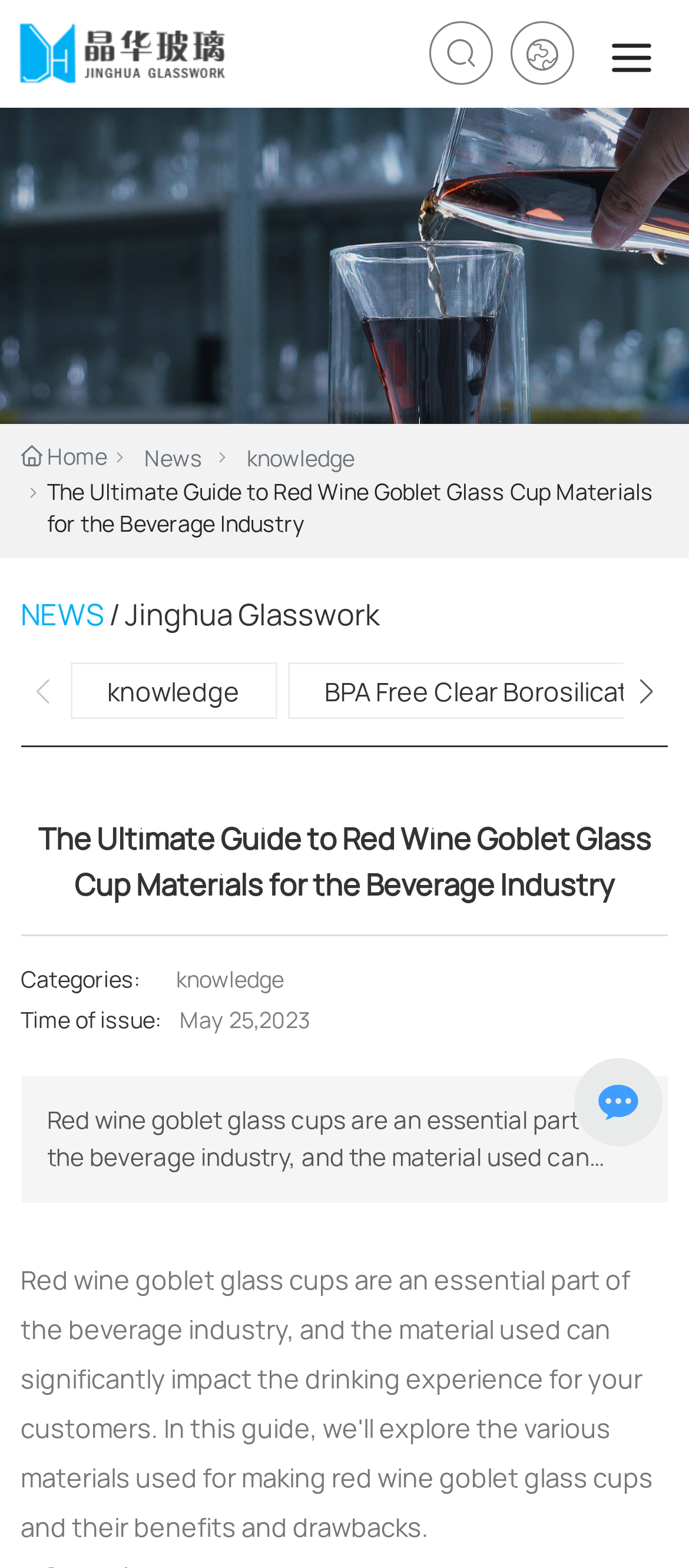Determine the main heading text of the webpage.

Cangzhou Jinghua Glasswork Co., ltd.